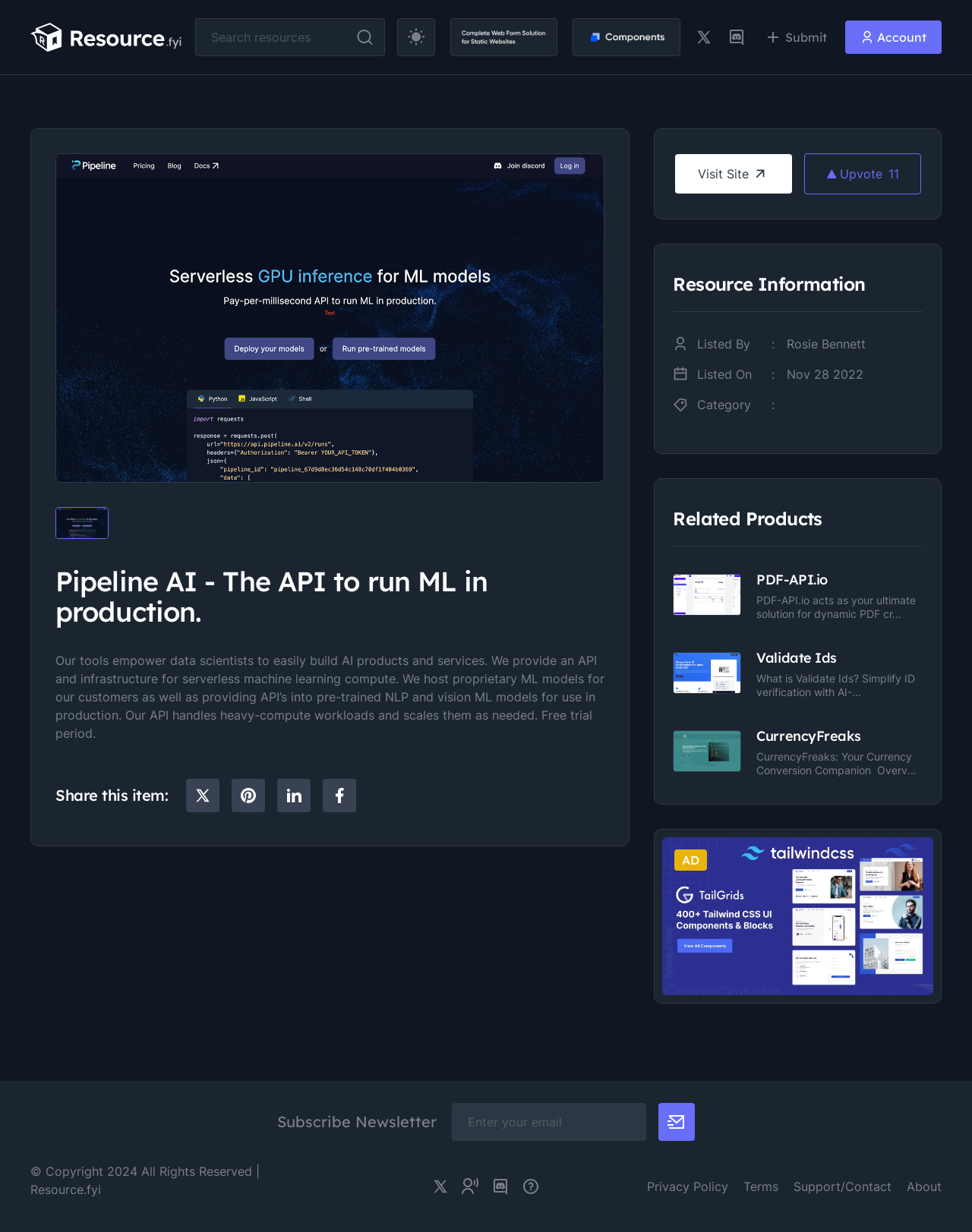Generate an in-depth caption that captures all aspects of the webpage.

The webpage is about Pipeline AI, an API for running machine learning in production. At the top, there is a header section with a logo, search box, and several buttons, including a theme toggler, social media links, and a submit button. Below the header, there is a large image showcasing a product, followed by a heading that reads "Pipeline AI - The API to run ML in production." 

A brief description of the company's services is provided, stating that they empower data scientists to build AI products and services, offering an API and infrastructure for serverless machine learning compute. The description also mentions that they host proprietary ML models and provide APIs into pre-trained NLP and vision ML models for use in production.

To the right of the description, there are social sharing links and a "Visit Site" button. Below this section, there is a "Resource Information" heading, followed by details about the resource, including the listed by, listed on, and category information.

The webpage also features a "Related Products" section, which lists three related products with brief descriptions and images. Additionally, there is an advertisement section with a heading "AD" and a promotional image.

At the bottom of the page, there is a footer section with copyright information, social media links, and links to the privacy policy, terms, support/contact, and about pages. There is also a newsletter subscription section where users can enter their email address and subscribe to the newsletter.